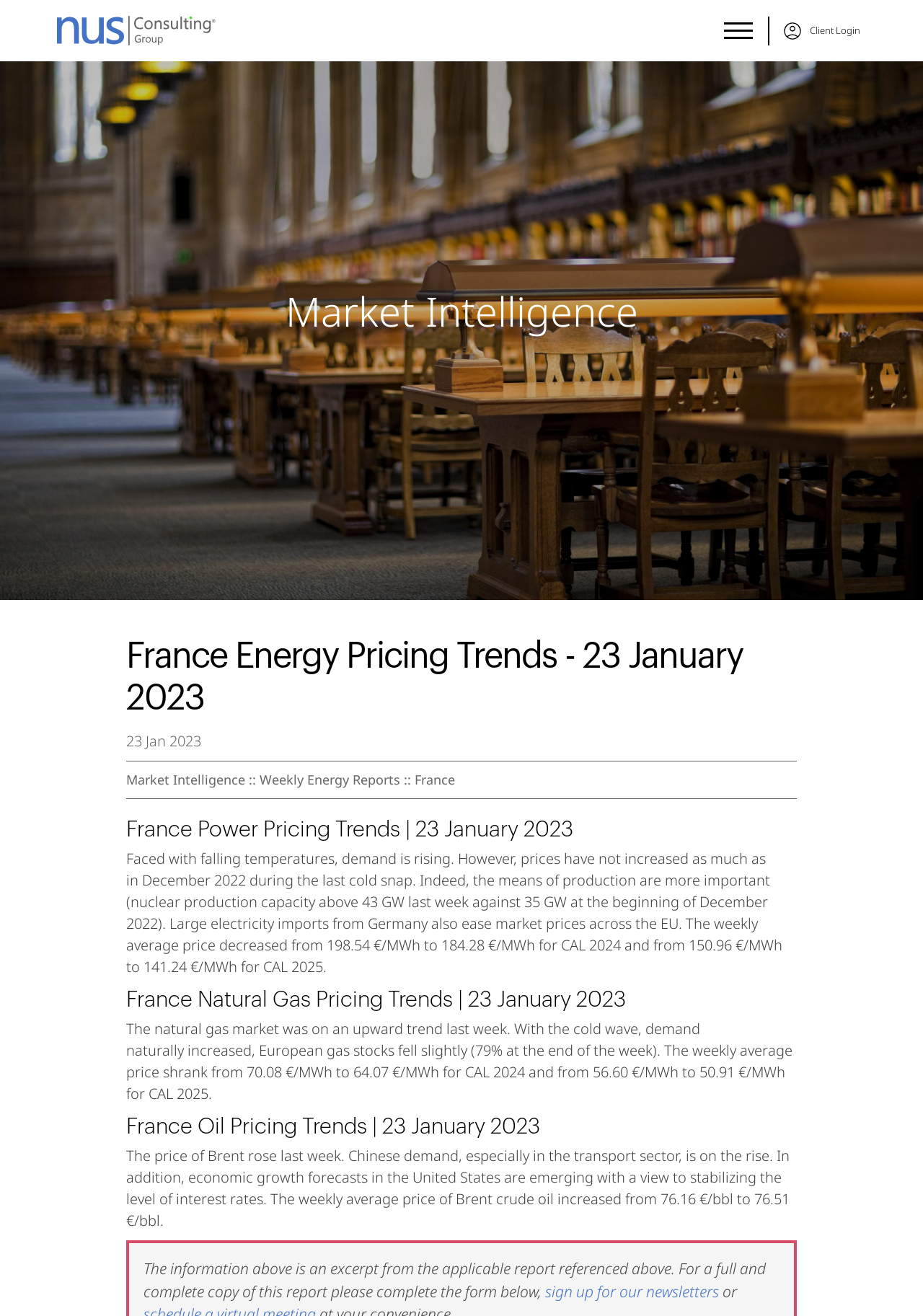Using the given description, provide the bounding box coordinates formatted as (top-left x, top-left y, bottom-right x, bottom-right y), with all values being floating point numbers between 0 and 1. Description: Weekly Energy Reports

[0.281, 0.586, 0.434, 0.599]